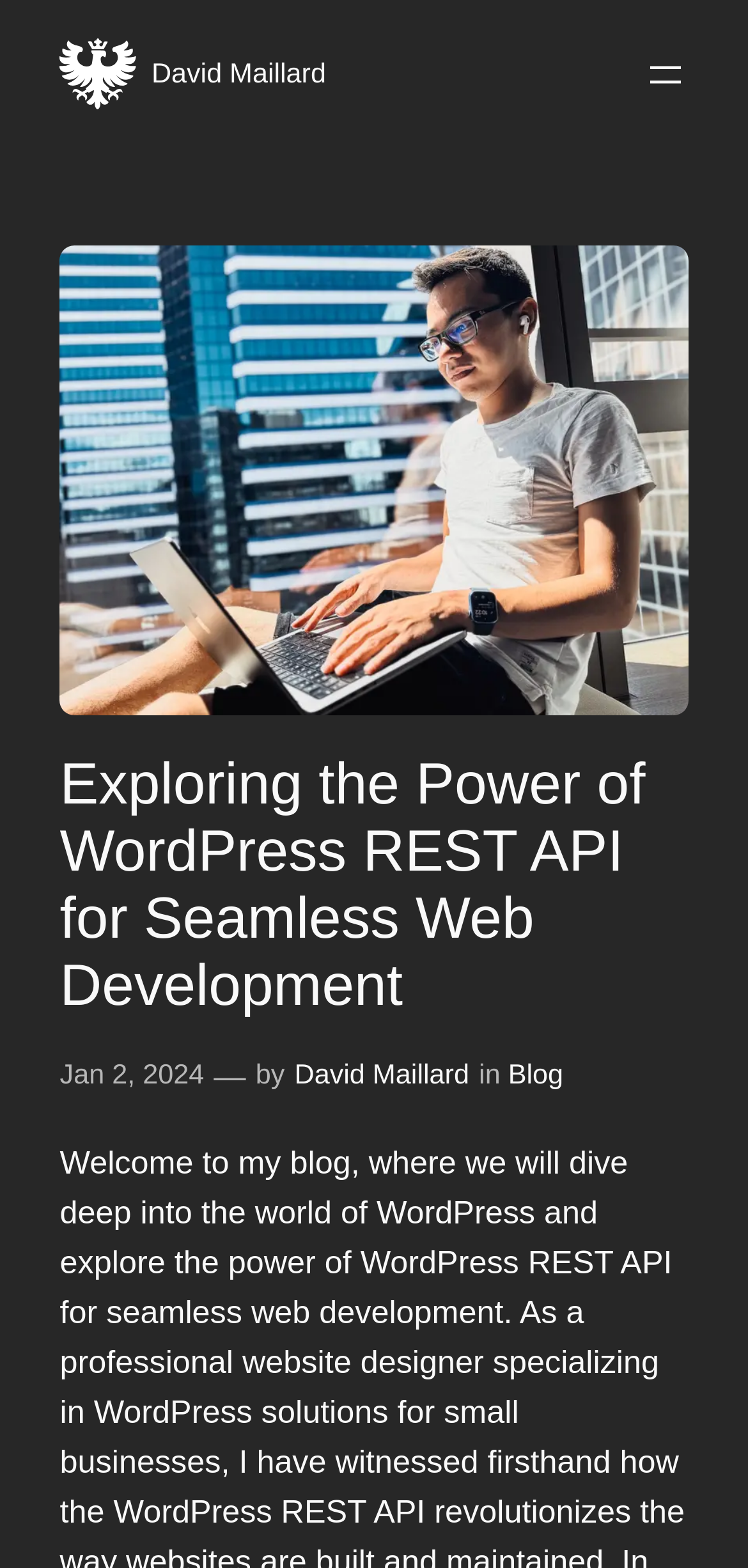What is the author's name?
Look at the image and answer with only one word or phrase.

David Maillard